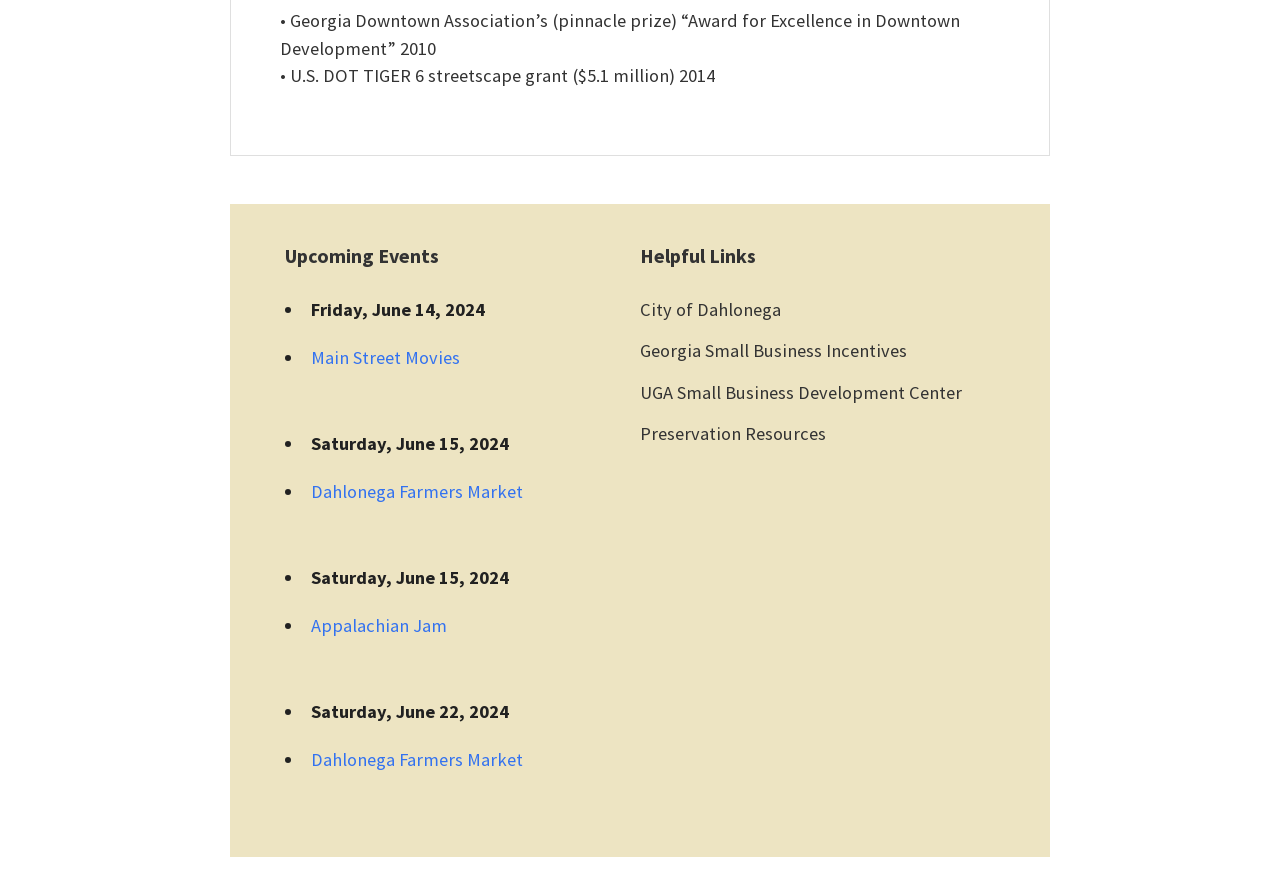Please locate the bounding box coordinates of the region I need to click to follow this instruction: "click on Main Street Movies".

[0.243, 0.391, 0.359, 0.417]